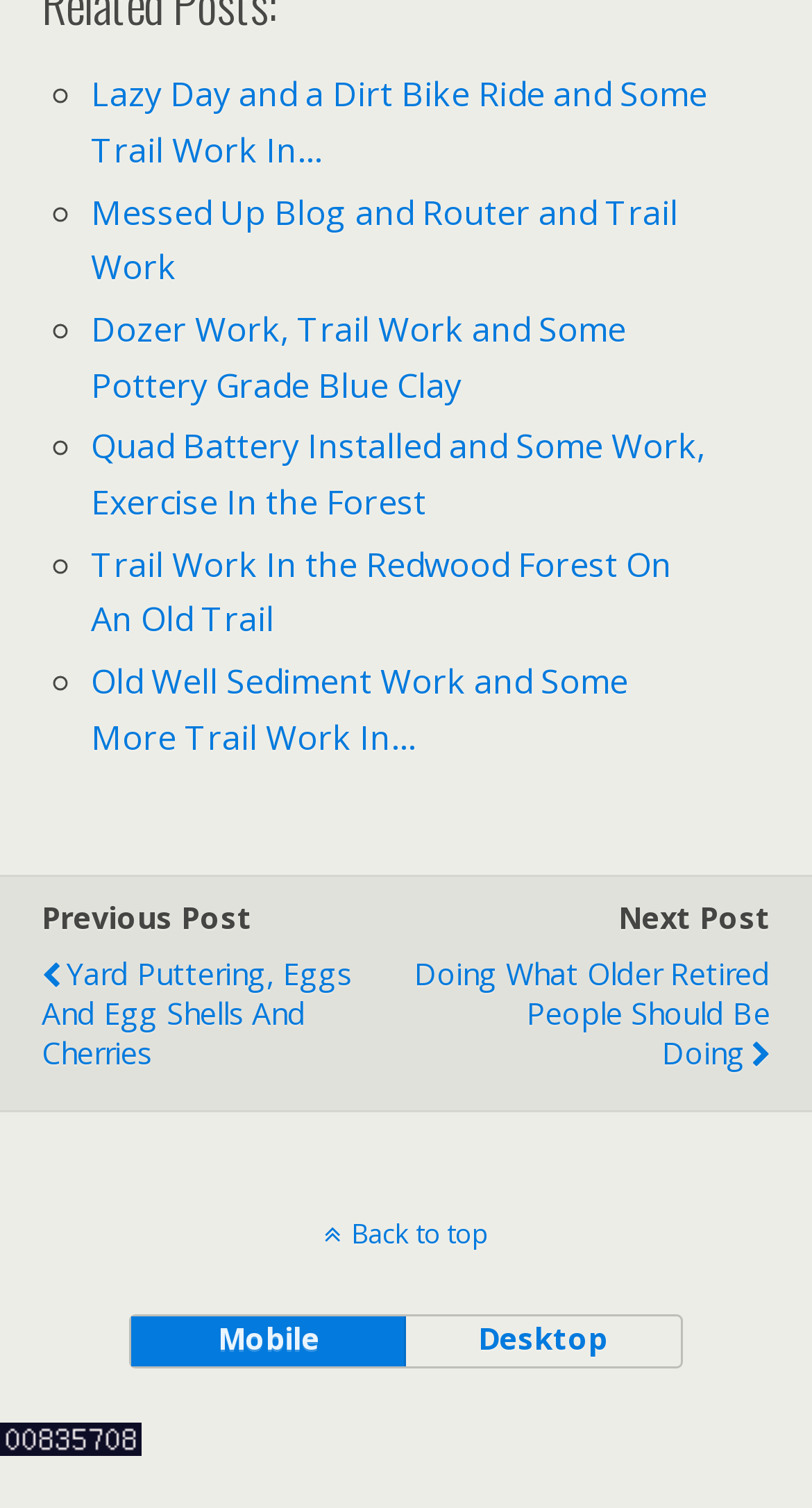Please find the bounding box coordinates of the element that must be clicked to perform the given instruction: "click on the button to switch to mobile view". The coordinates should be four float numbers from 0 to 1, i.e., [left, top, right, bottom].

[0.163, 0.872, 0.5, 0.906]